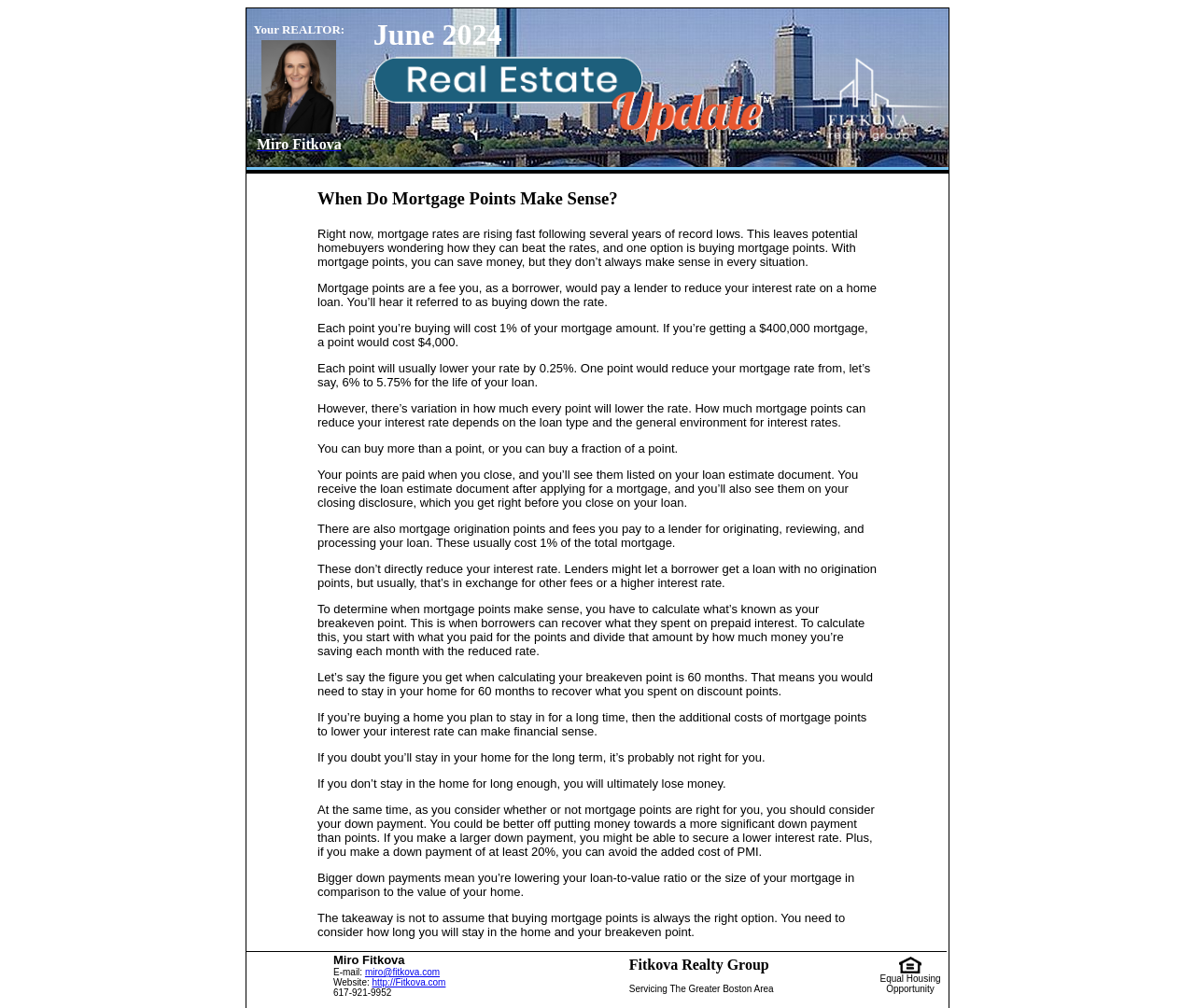Detail the various sections and features of the webpage.

This webpage appears to be a real estate agent's profile page. At the top, there is a row of images, followed by a table with the agent's information, including their name, "Miro Fitkova", and their title, "Your REALTOR". Below this, there is a section with a brief description of the agent and their contact information, including an email address, website, and phone number.

The main content of the page is an article titled "When Do Mortgage Points Make Sense?", which discusses the pros and cons of buying mortgage points to reduce interest rates. The article is divided into several sections, with headings and paragraphs of text. There are also several images scattered throughout the article.

At the bottom of the page, there is a table with the agent's contact information again, as well as a section with the company's name, "Fitkova Realty Group", and a statement indicating that they are an "Equal Housing Opportunity" provider.

There are a total of 14 images on the page, including the agent's profile picture, icons, and other graphics. The layout is organized and easy to follow, with clear headings and sections separating the different types of content.